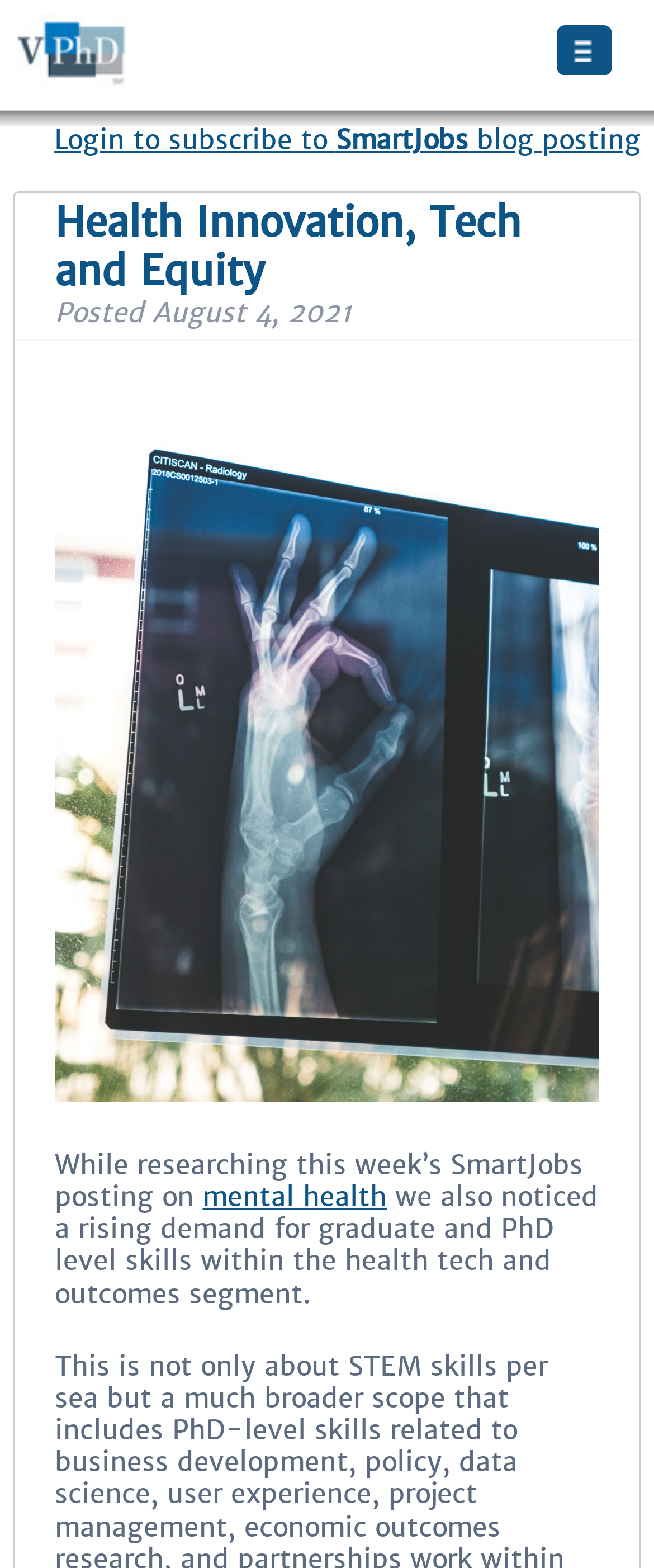Respond with a single word or phrase for the following question: 
What is the date of the latest blog post?

August 4, 2021